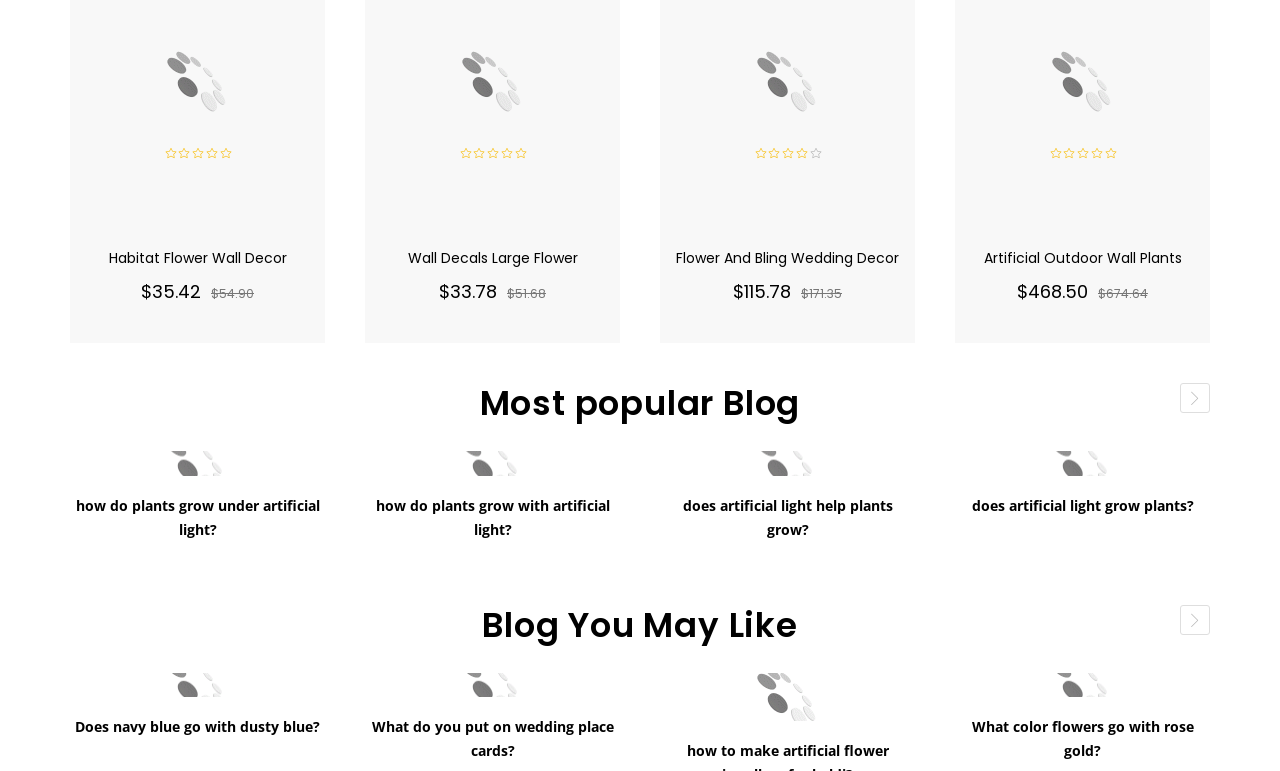Please identify the bounding box coordinates of the region to click in order to complete the given instruction: "Click the 'ADD TO CART' button for 'Flower And Bling Wedding Decor'". The coordinates should be four float numbers between 0 and 1, i.e., [left, top, right, bottom].

[0.602, 0.442, 0.628, 0.456]